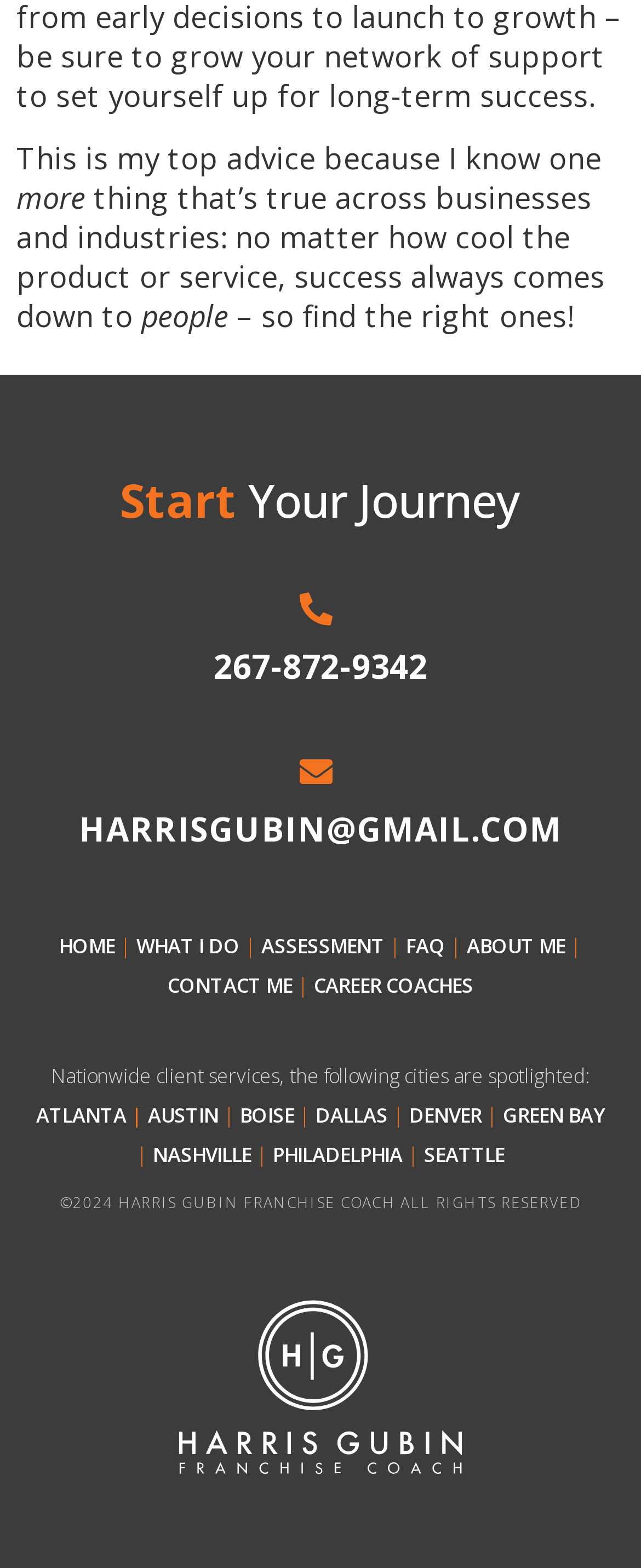Determine the bounding box coordinates of the UI element that matches the following description: "GREEN BAY". The coordinates should be four float numbers between 0 and 1 in the format [left, top, right, bottom].

[0.785, 0.702, 0.944, 0.72]